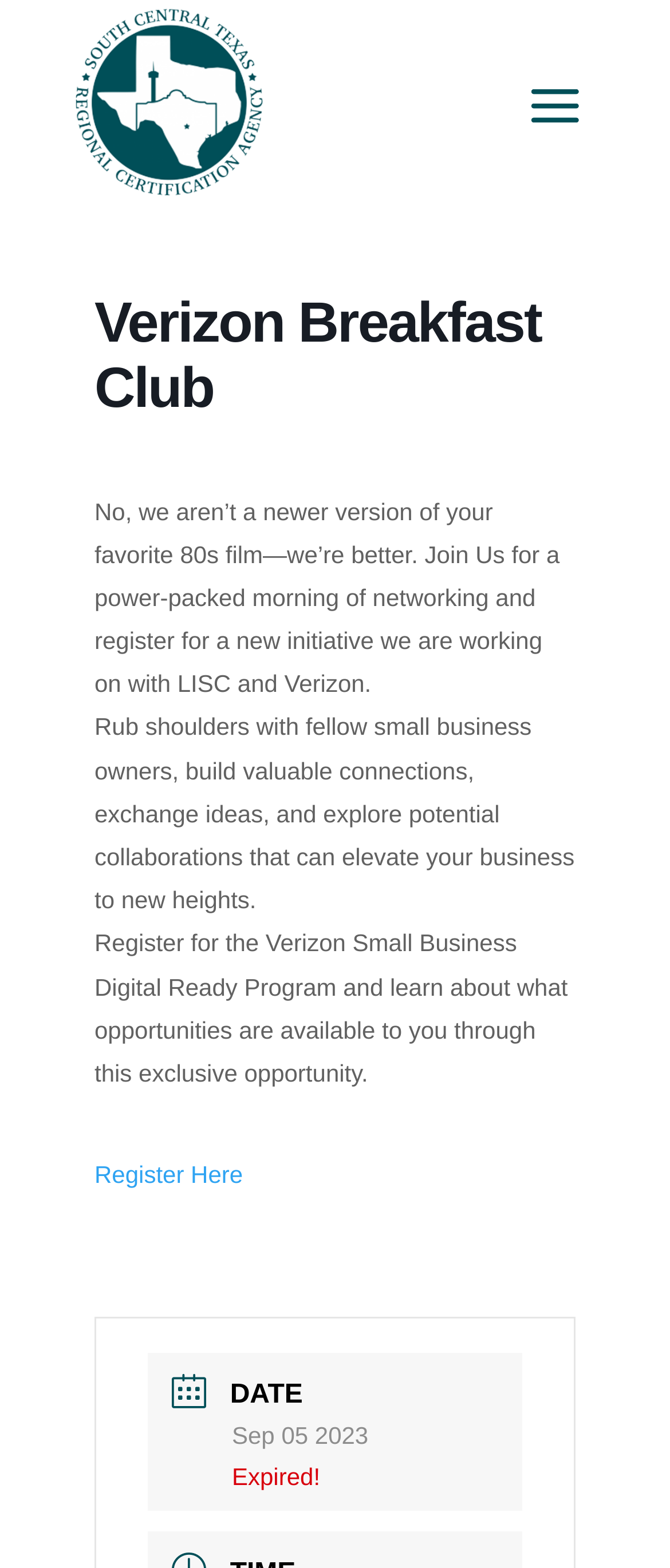What is the name of the regional certification agency?
Refer to the image and provide a one-word or short phrase answer.

South Central Texas Regional Certification Agency